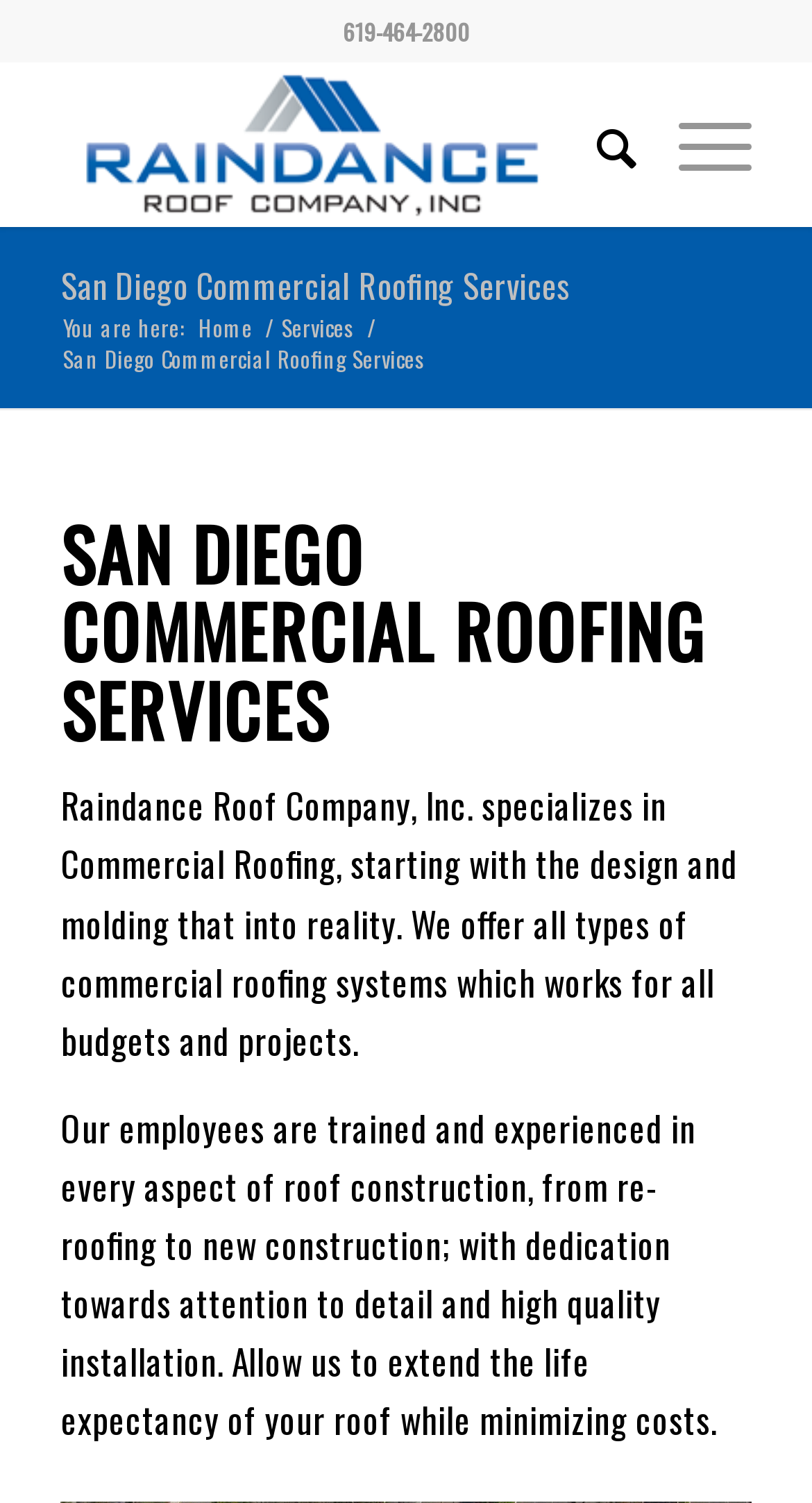Your task is to extract the text of the main heading from the webpage.

San Diego Commercial Roofing Services